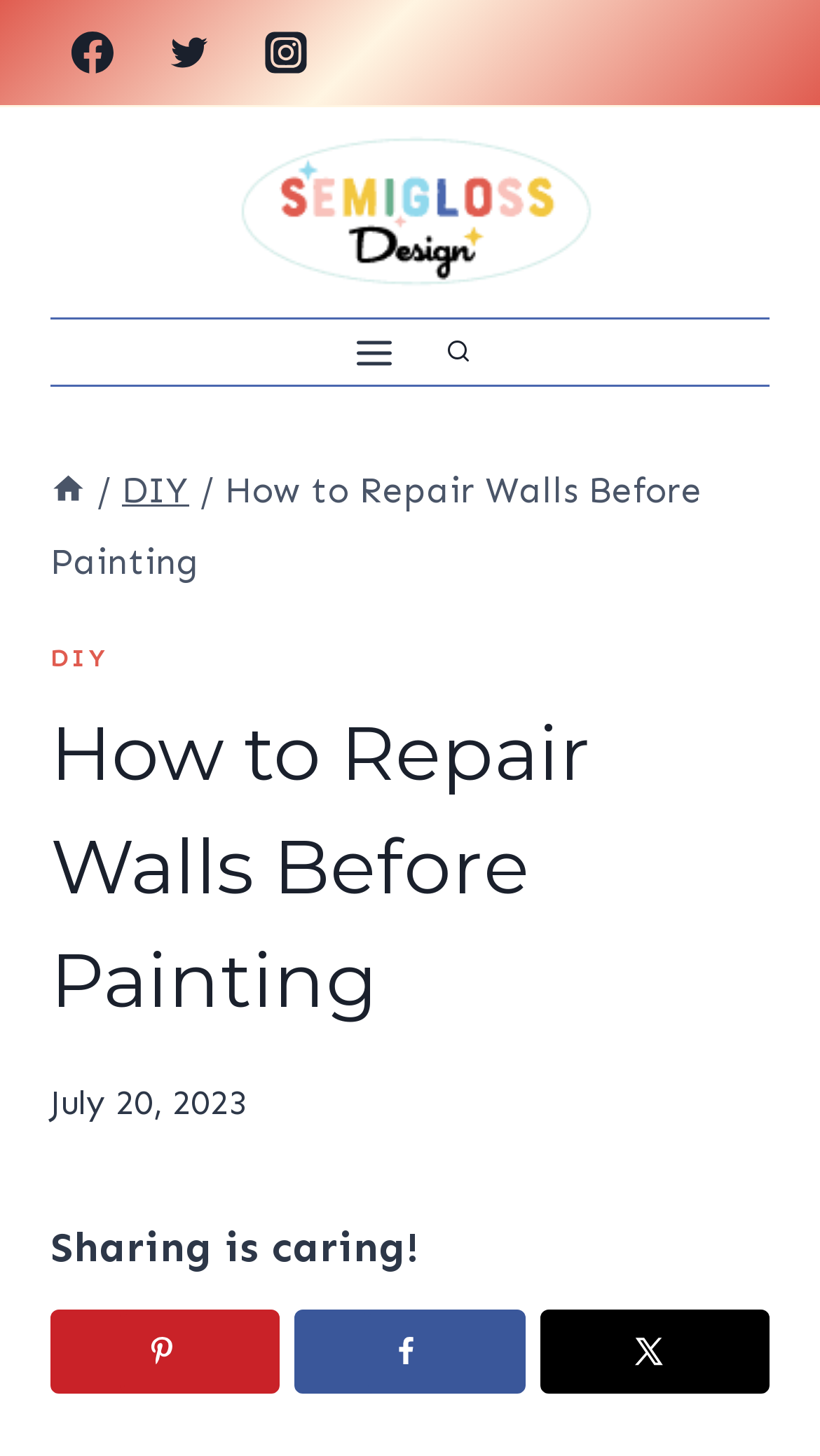Determine the bounding box coordinates for the HTML element described here: "Twitter".

[0.179, 0.007, 0.282, 0.065]